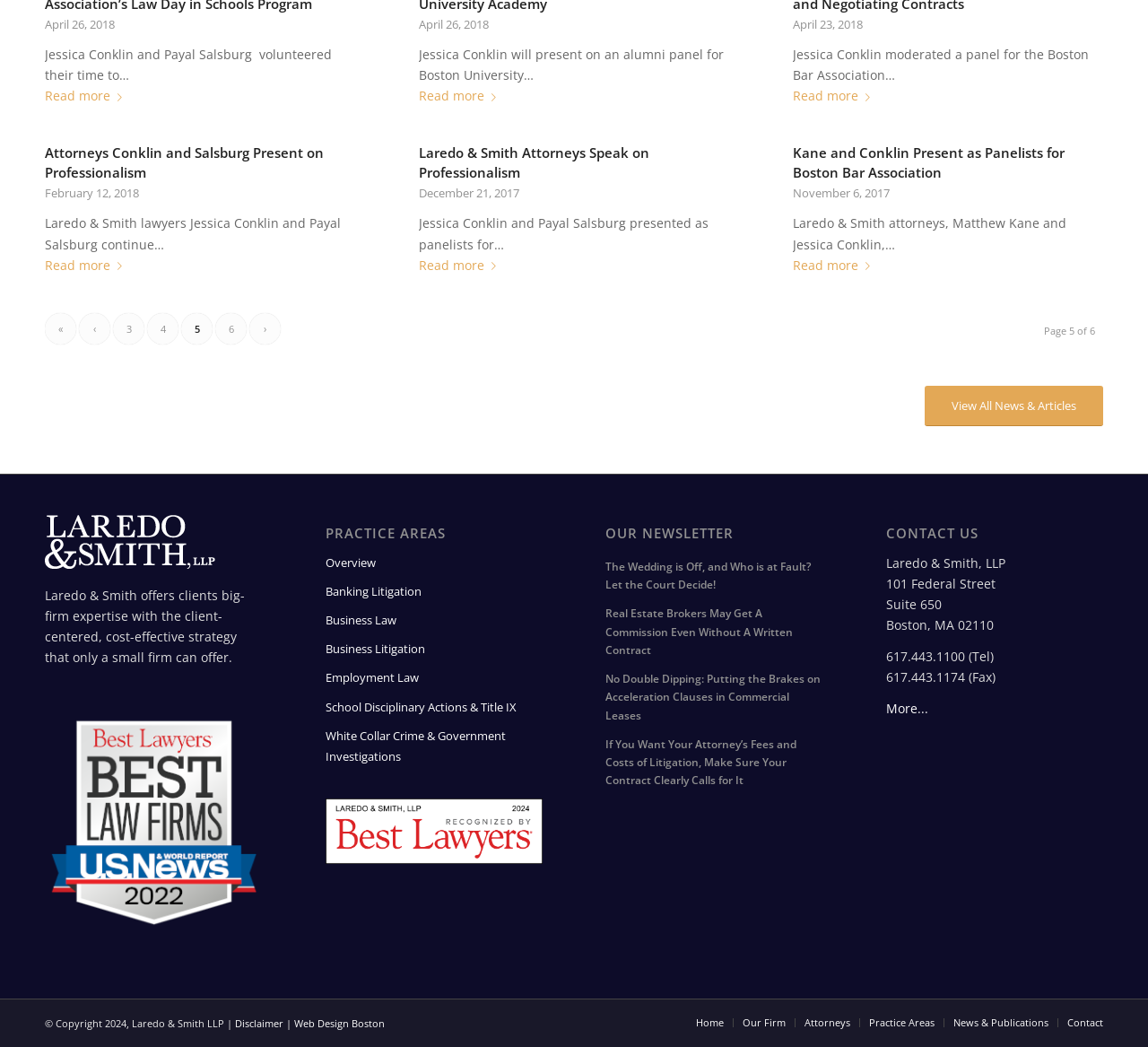Please determine the bounding box coordinates of the element to click on in order to accomplish the following task: "View All News & Articles". Ensure the coordinates are four float numbers ranging from 0 to 1, i.e., [left, top, right, bottom].

[0.805, 0.369, 0.961, 0.407]